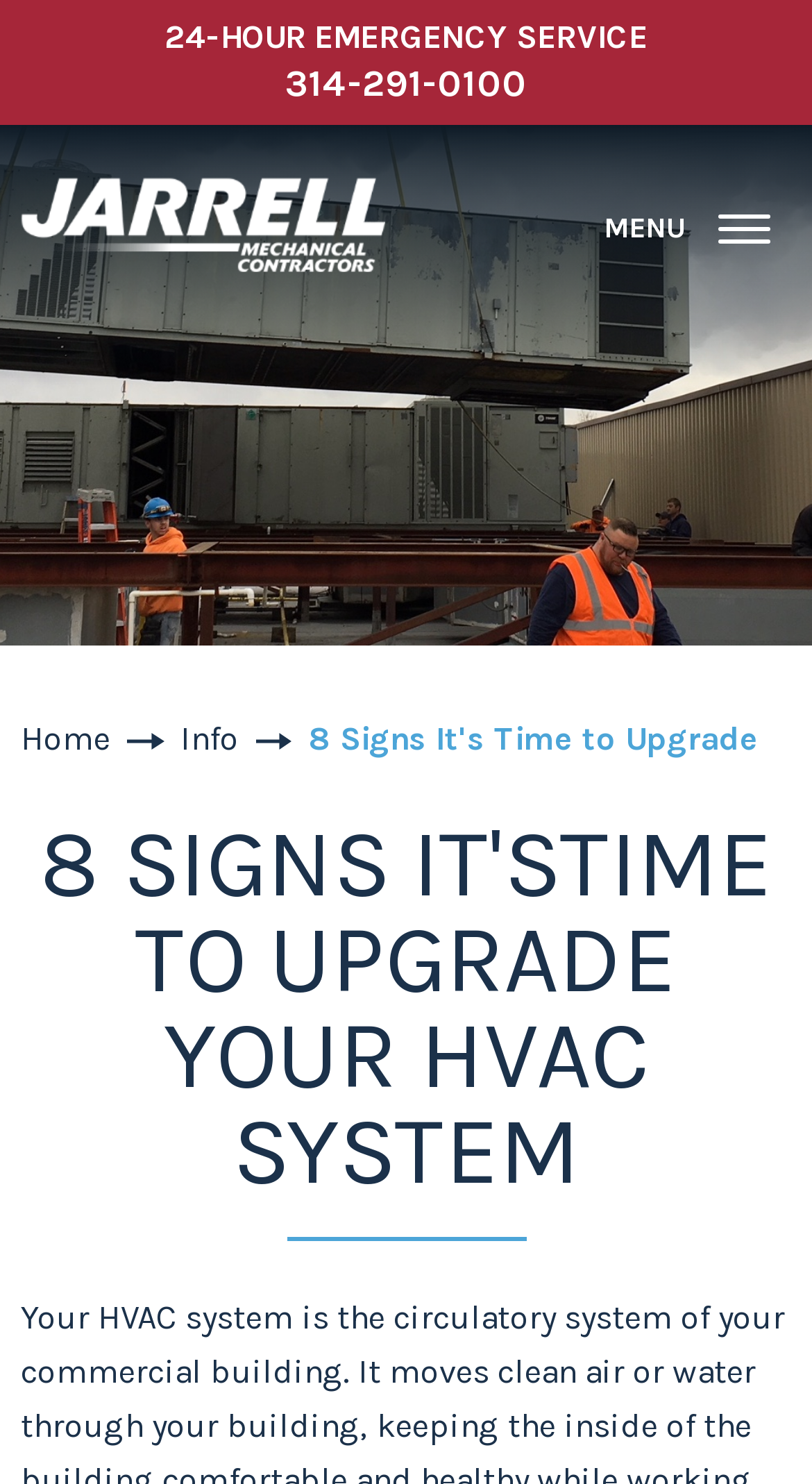Please answer the following question using a single word or phrase: What is the current page in the breadcrumbs navigation?

8 Signs It's Time to Upgrade